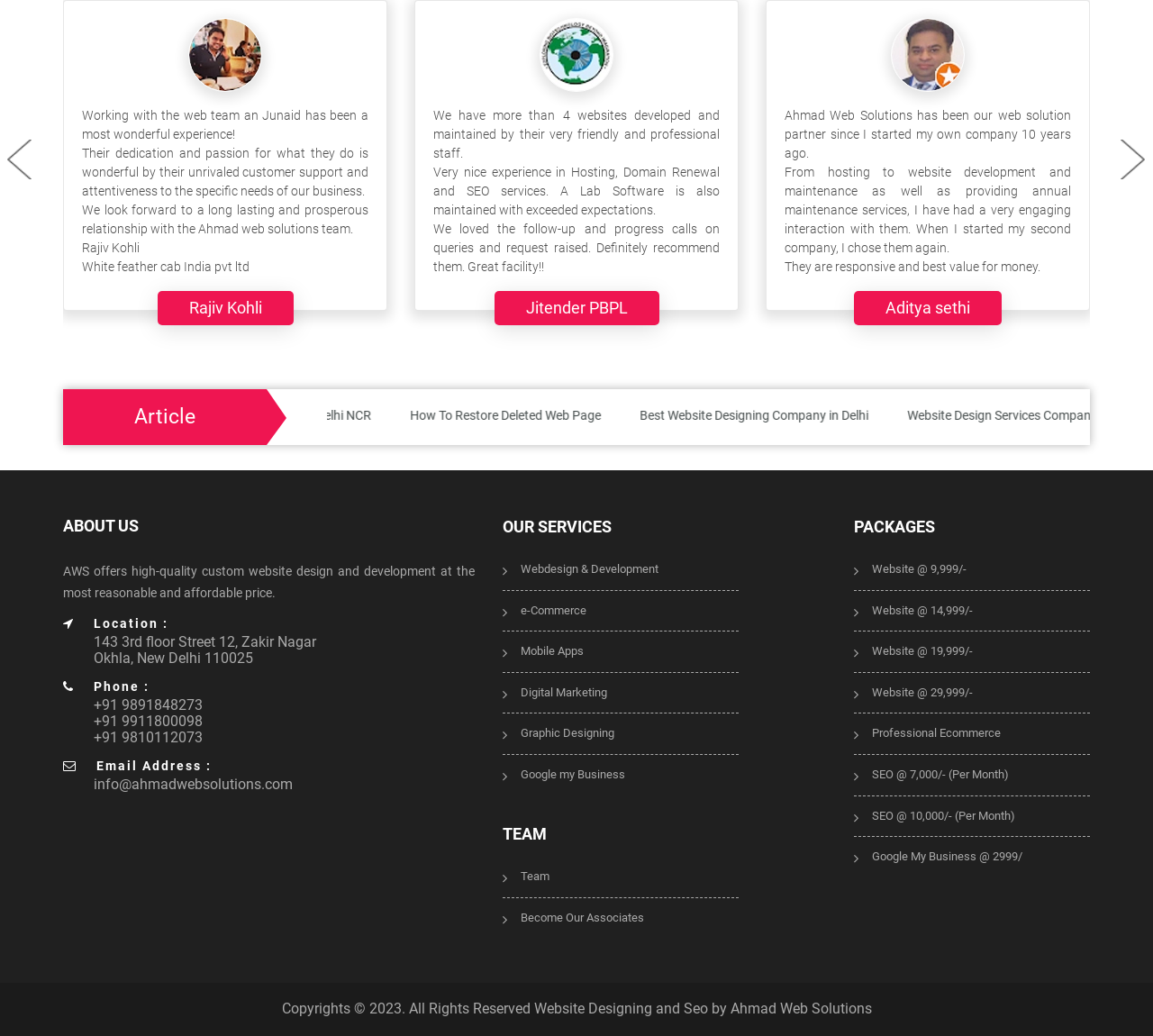Determine the bounding box coordinates of the clickable element necessary to fulfill the instruction: "Get more information about 'Webdesign & Development' services". Provide the coordinates as four float numbers within the 0 to 1 range, i.e., [left, top, right, bottom].

[0.436, 0.542, 0.641, 0.558]